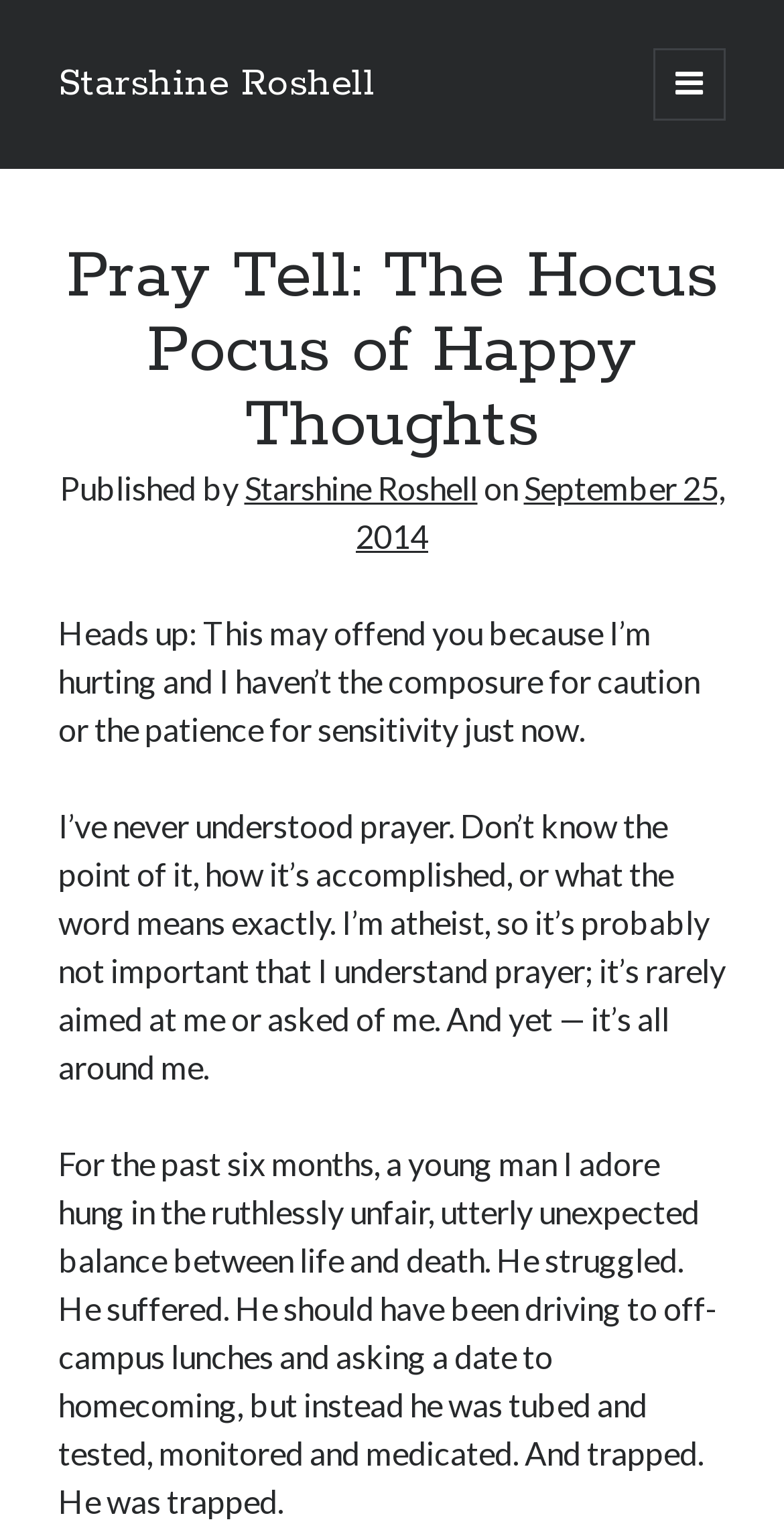Pinpoint the bounding box coordinates of the element that must be clicked to accomplish the following instruction: "Search for something". The coordinates should be in the format of four float numbers between 0 and 1, i.e., [left, top, right, bottom].

[0.077, 0.111, 0.923, 0.215]